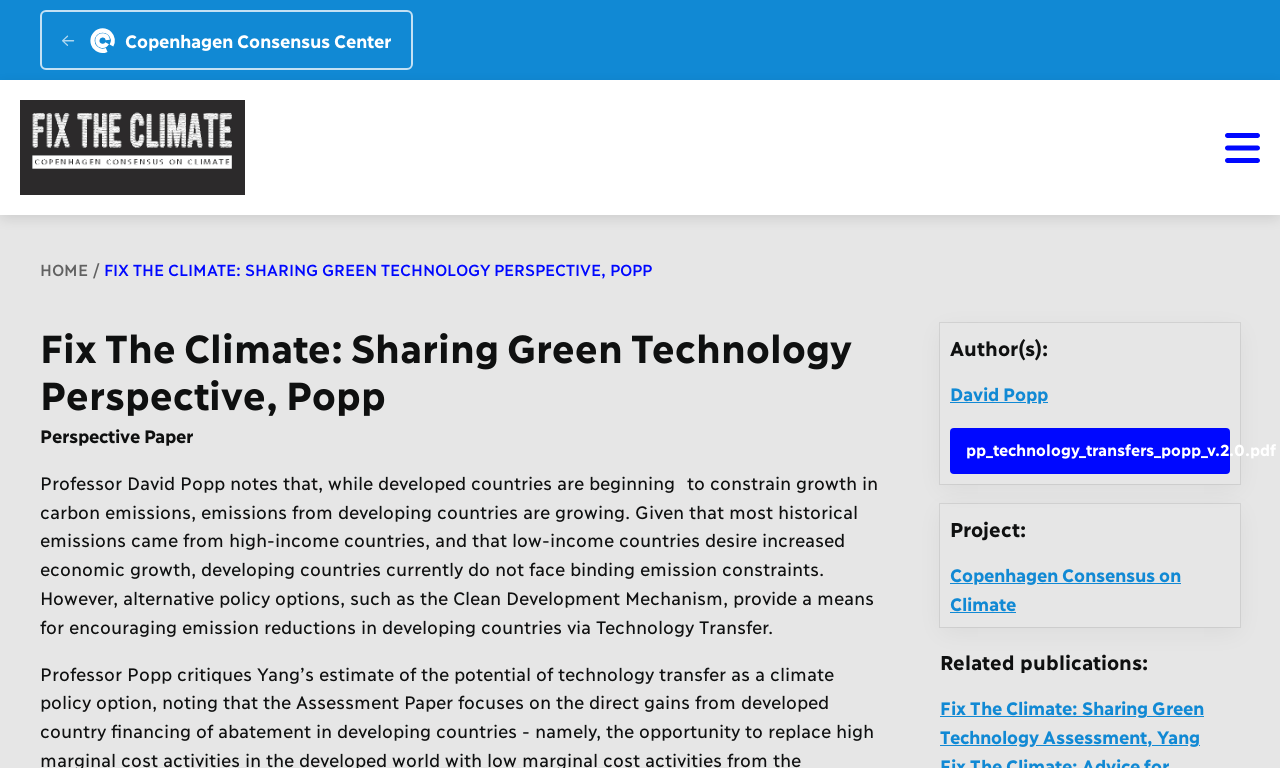Provide the bounding box coordinates of the UI element that matches the description: "David Popp".

[0.742, 0.493, 0.961, 0.531]